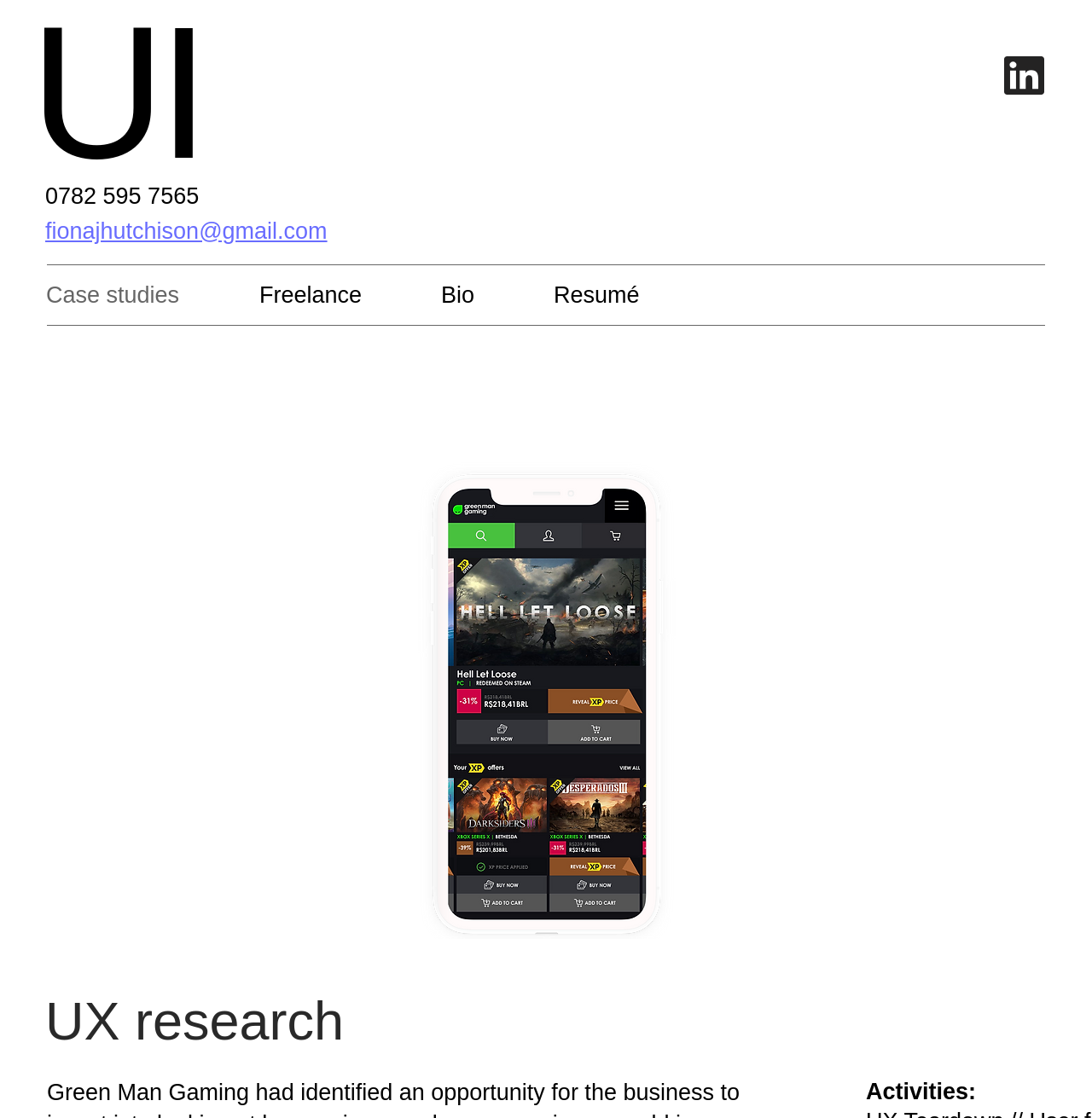Create a full and detailed caption for the entire webpage.

The webpage is a personal portfolio website for Fiona Hutchison, a UX researcher, with the title "Green Man Gaming | Fiona Hutchison UX". 

At the top-right corner, there is a link. Below the title, there is a slideshow region that spans almost the entire width of the page. 

On the left side, there is a section with contact information, including a phone number "0782 595 7565" and an email address "fionajhutchison@gmail.com". 

Below the contact information, there is a heading "UX research" that spans most of the width of the page. 

On the right side, there is an image "header-w-phone-gmg.png" that is positioned roughly in the middle of the page. 

At the top-center of the page, there is a navigation menu labeled "Site" with four links: "Case studies", "Freelance", "Bio", and "Resumé", which are arranged horizontally. 

At the bottom of the page, there is a static text "Activities:" that is positioned near the right edge of the page.